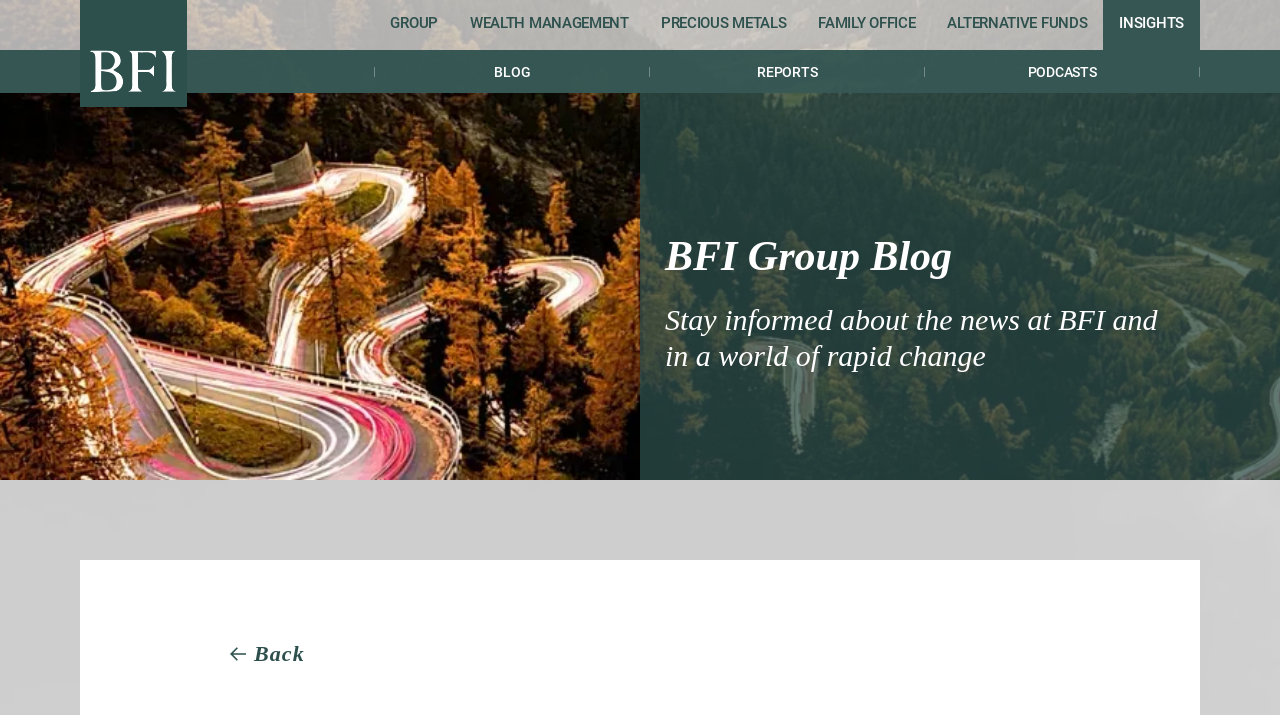Identify the text that serves as the heading for the webpage and generate it.

BFI Group Blog